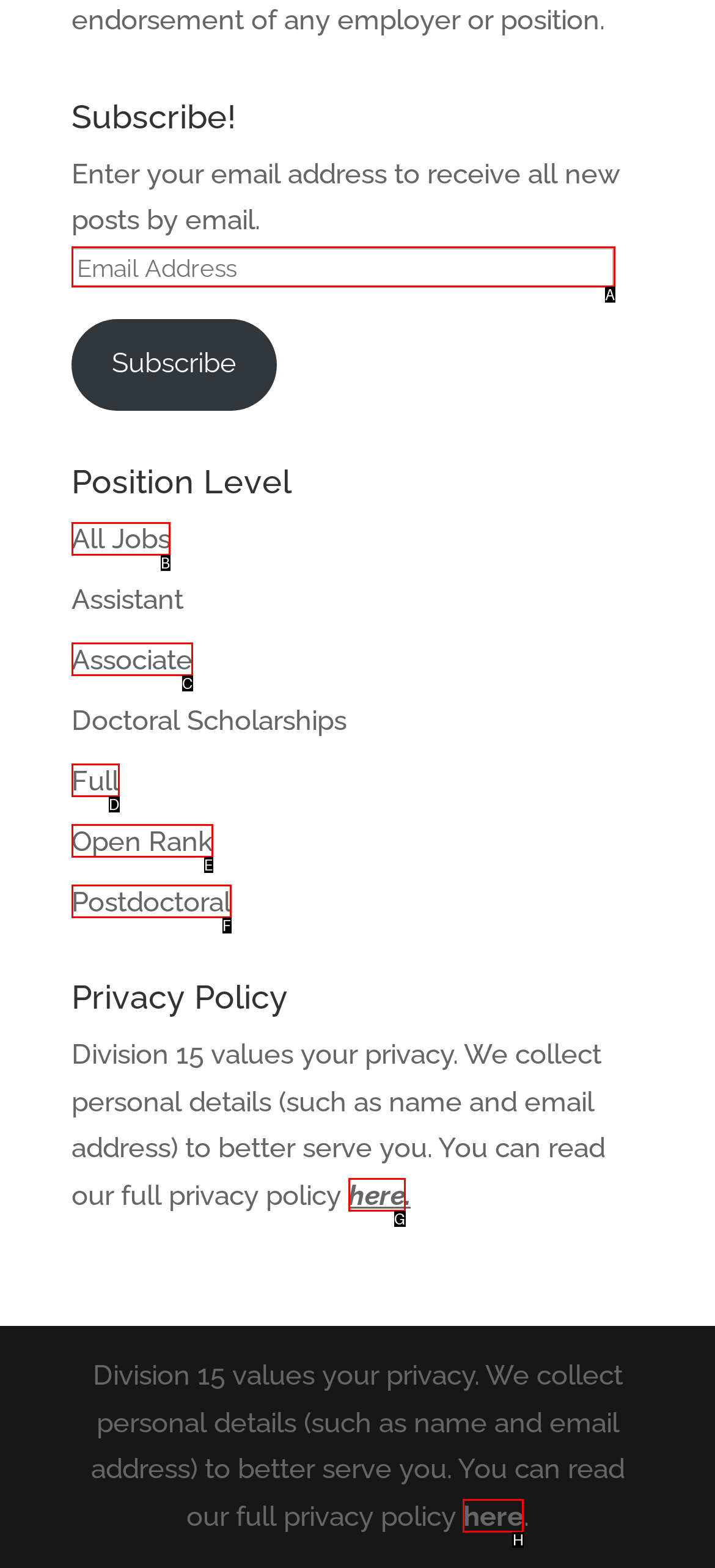Choose the UI element to click on to achieve this task: View all jobs. Reply with the letter representing the selected element.

B